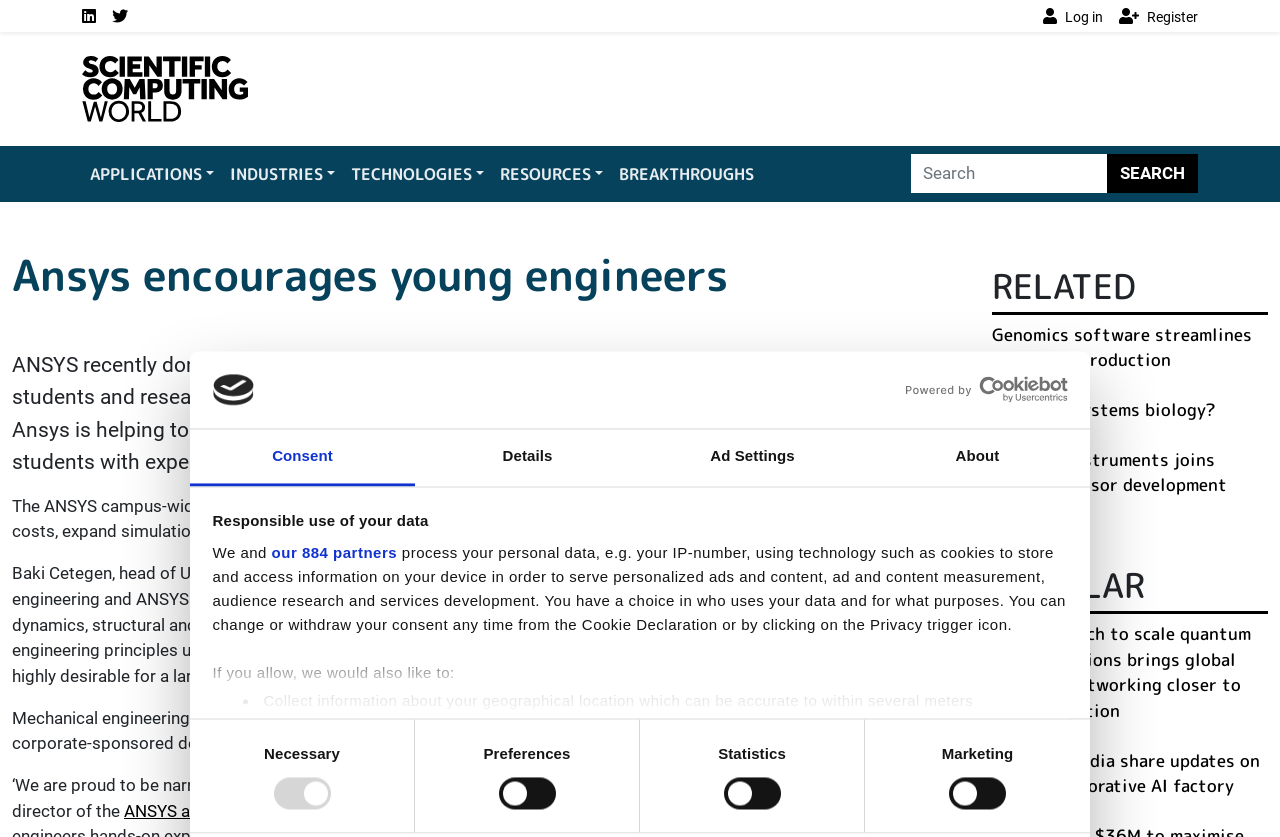Kindly determine the bounding box coordinates for the area that needs to be clicked to execute this instruction: "Learn more about EV Portable Charger TYPE2 Mode 2".

None